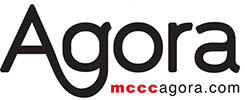Summarize the image with a detailed caption.

The image features the logo of "Mcccagora," a publication associated with Monroe County Community College. The logo prominently displays "Agora" in a bold, stylized font, with "mcccagora.com" positioned underneath it in a smaller, red font. This design reflects both modern aesthetics and the connection to the college, serving as a visual identity for the community's news and features related to academic and local events. The image likely accompanies an article or announcement related to the college's initiatives, such as the recent ground-breaking ceremony for solar panel installation, highlighting the institution's commitment to sustainability and educational opportunities.